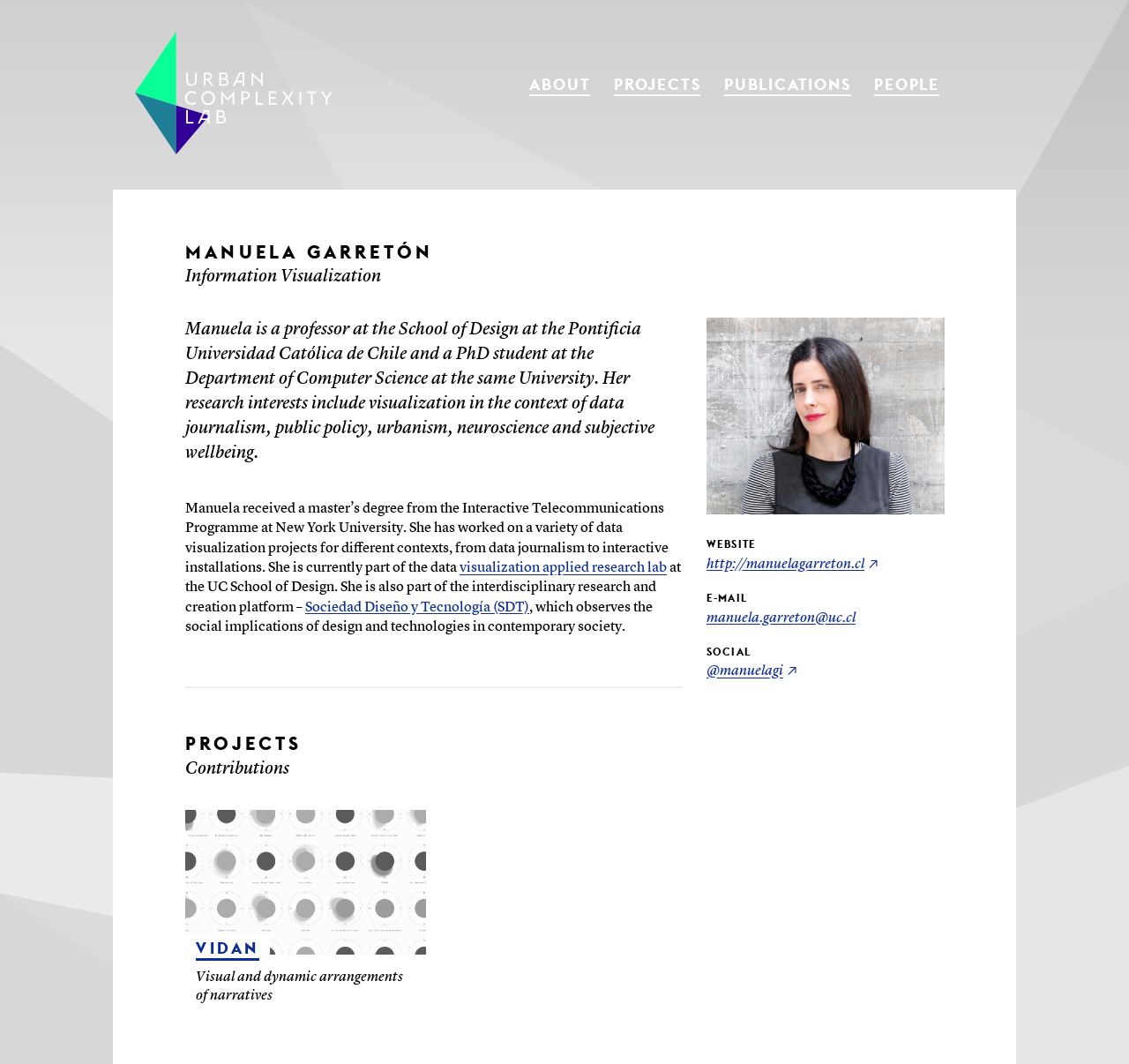Please identify the coordinates of the bounding box that should be clicked to fulfill this instruction: "visit Urban Complexity Lab".

[0.12, 0.029, 0.295, 0.145]